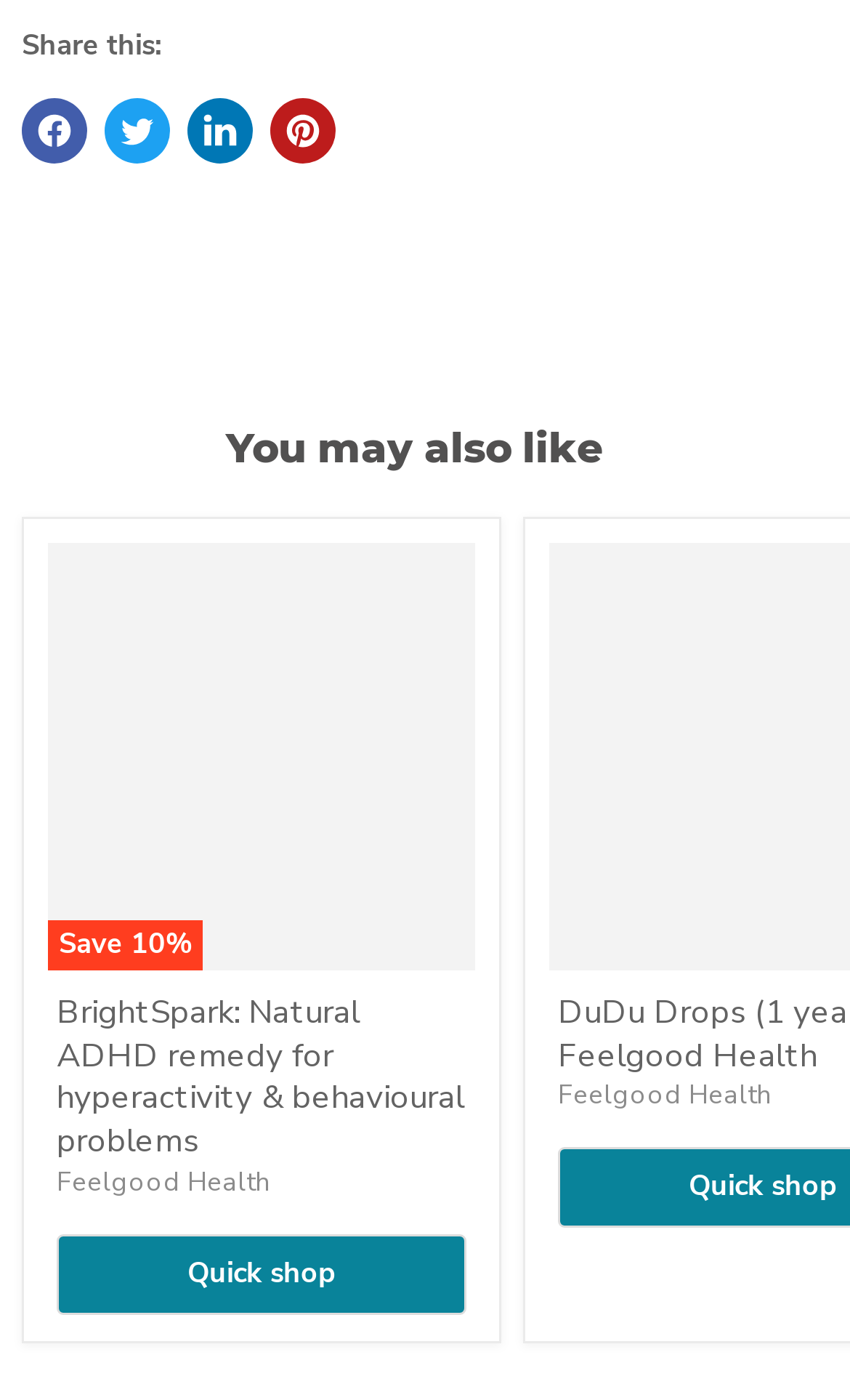What is the action that can be performed on the first item of the list?
Look at the image and provide a short answer using one word or a phrase.

Quick shop